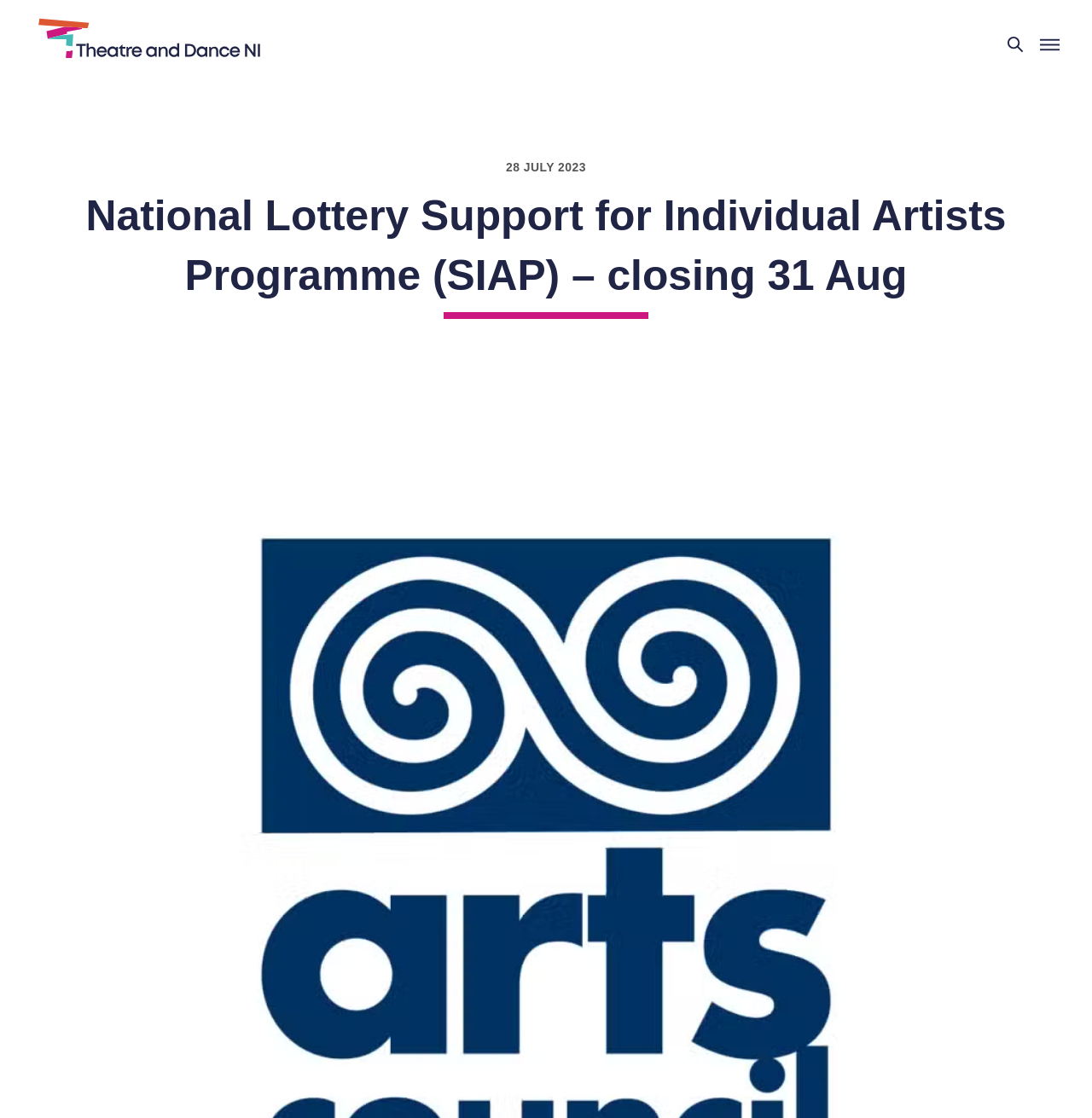Respond to the question with just a single word or phrase: 
What is the current date?

28 JULY 2023